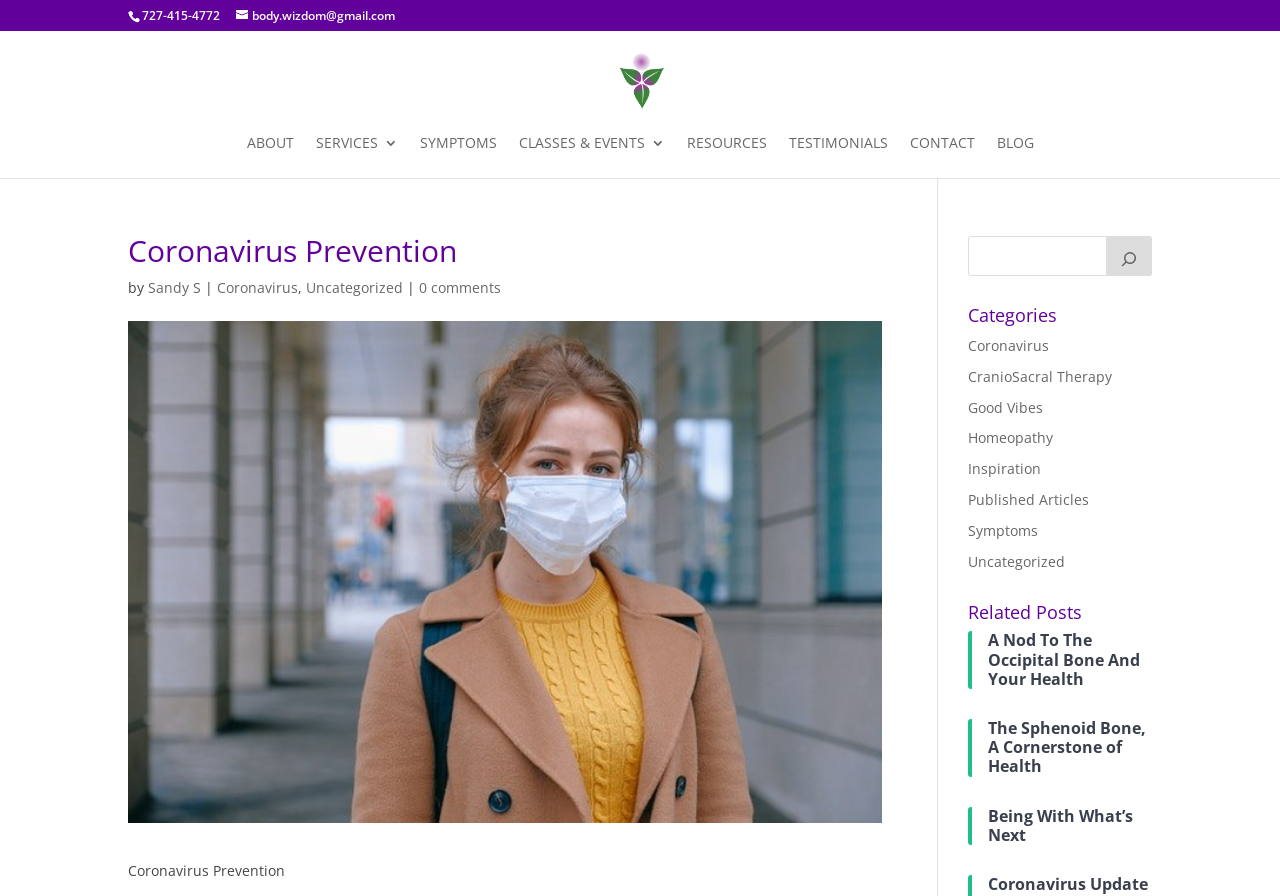Please determine the bounding box coordinates of the element's region to click for the following instruction: "Search for a topic".

[0.756, 0.263, 0.9, 0.308]